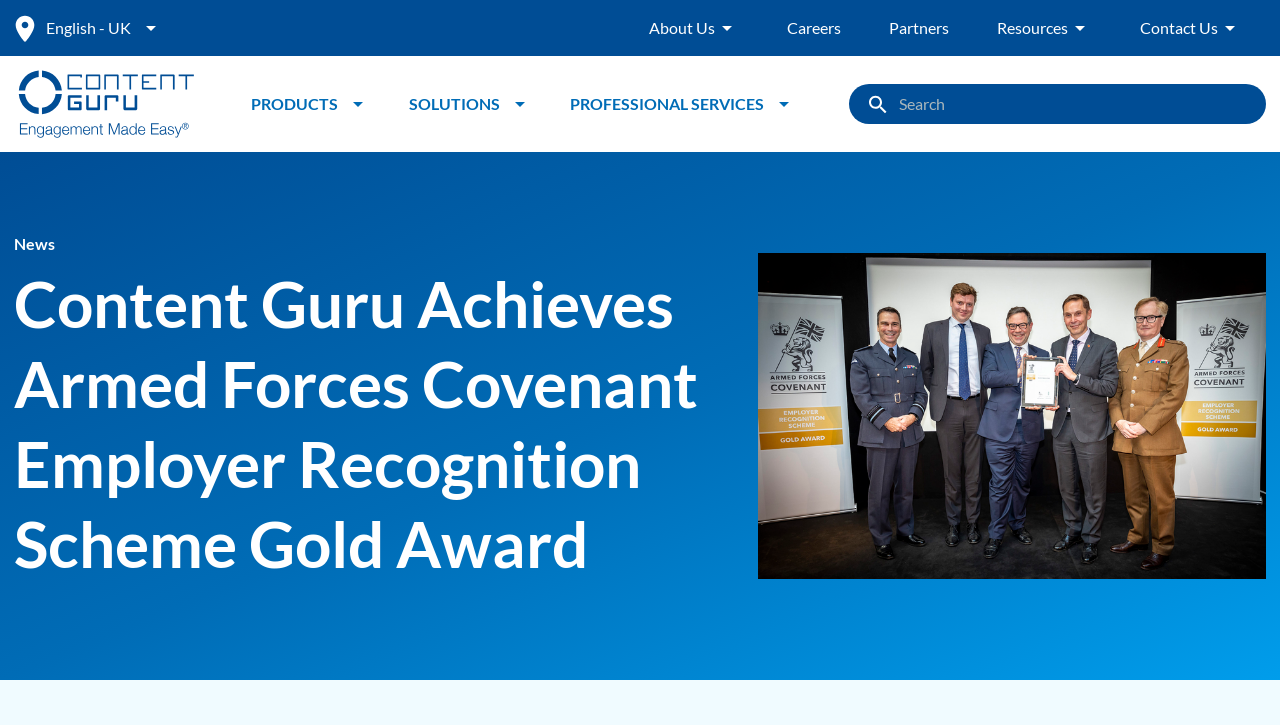Using the provided element description, identify the bounding box coordinates as (top-left x, top-left y, bottom-right x, bottom-right y). Ensure all values are between 0 and 1. Description: HOME

None